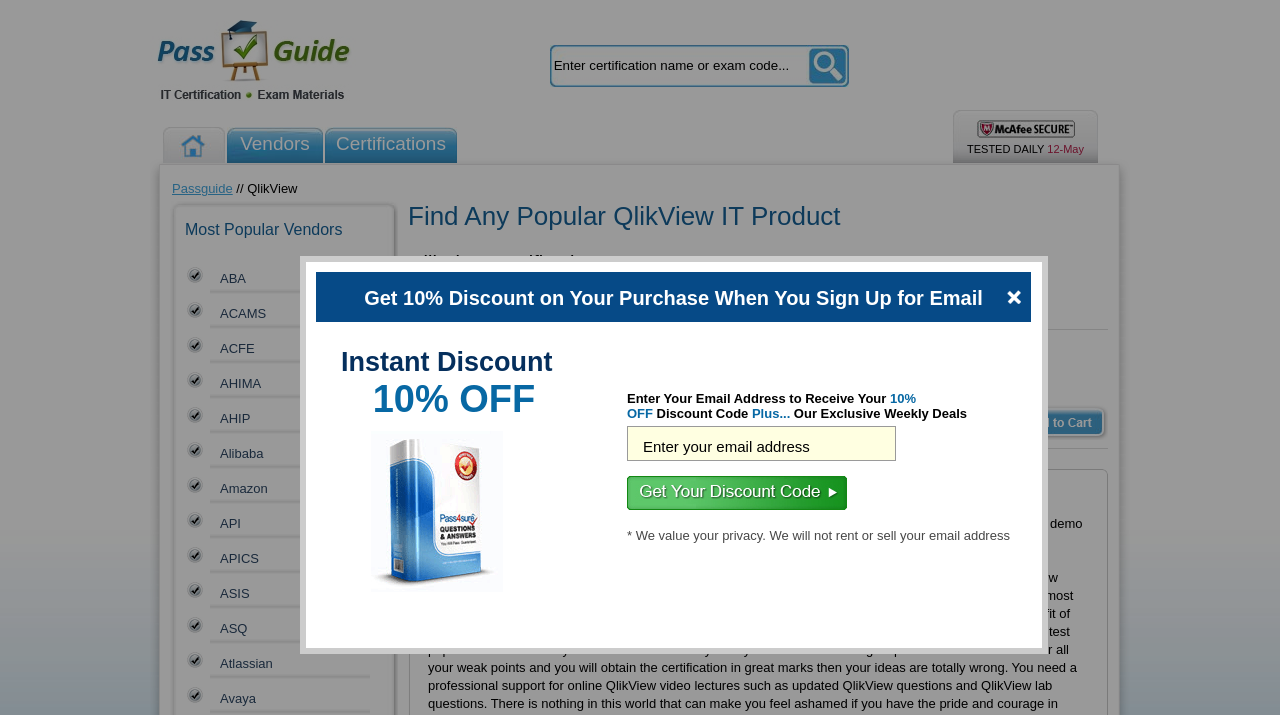Extract the bounding box coordinates for the HTML element that matches this description: "Qlik Sense Data Architect". The coordinates should be four float numbers between 0 and 1, i.e., [left, top, right, bottom].

[0.323, 0.406, 0.438, 0.427]